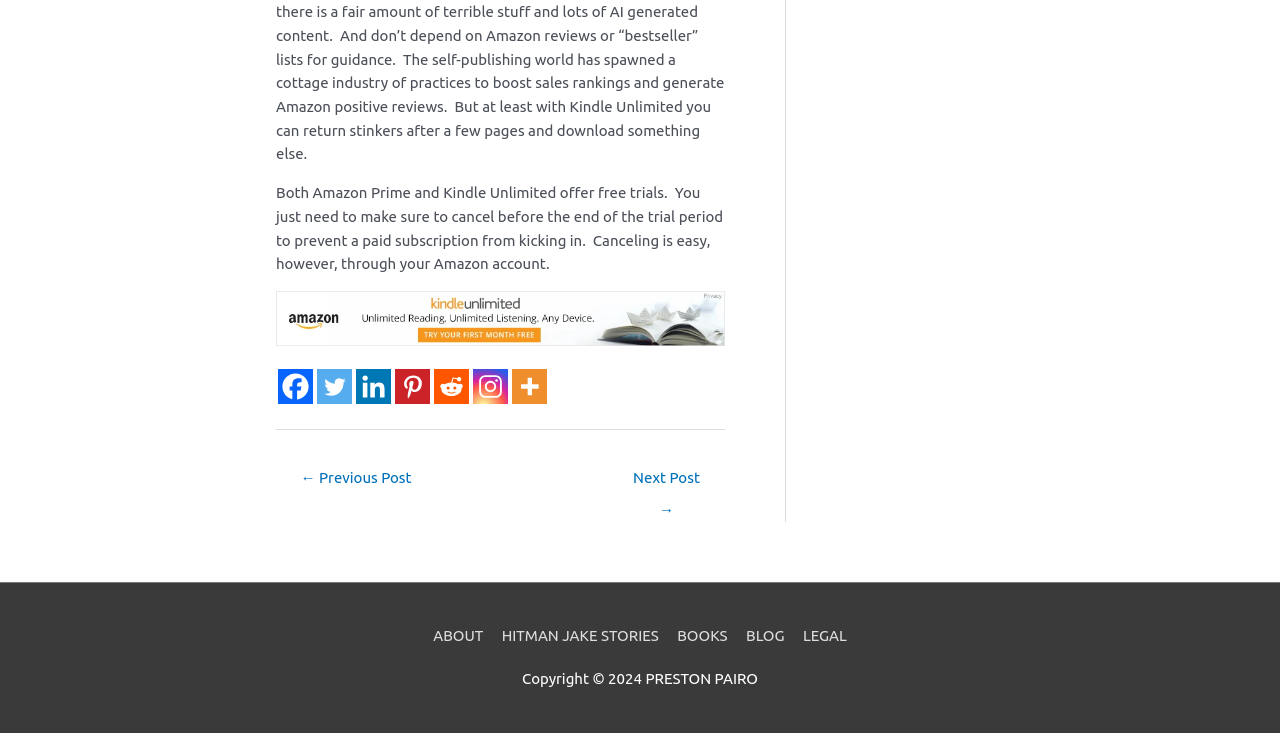Give a concise answer using one word or a phrase to the following question:
What is the navigation section for?

Post navigation